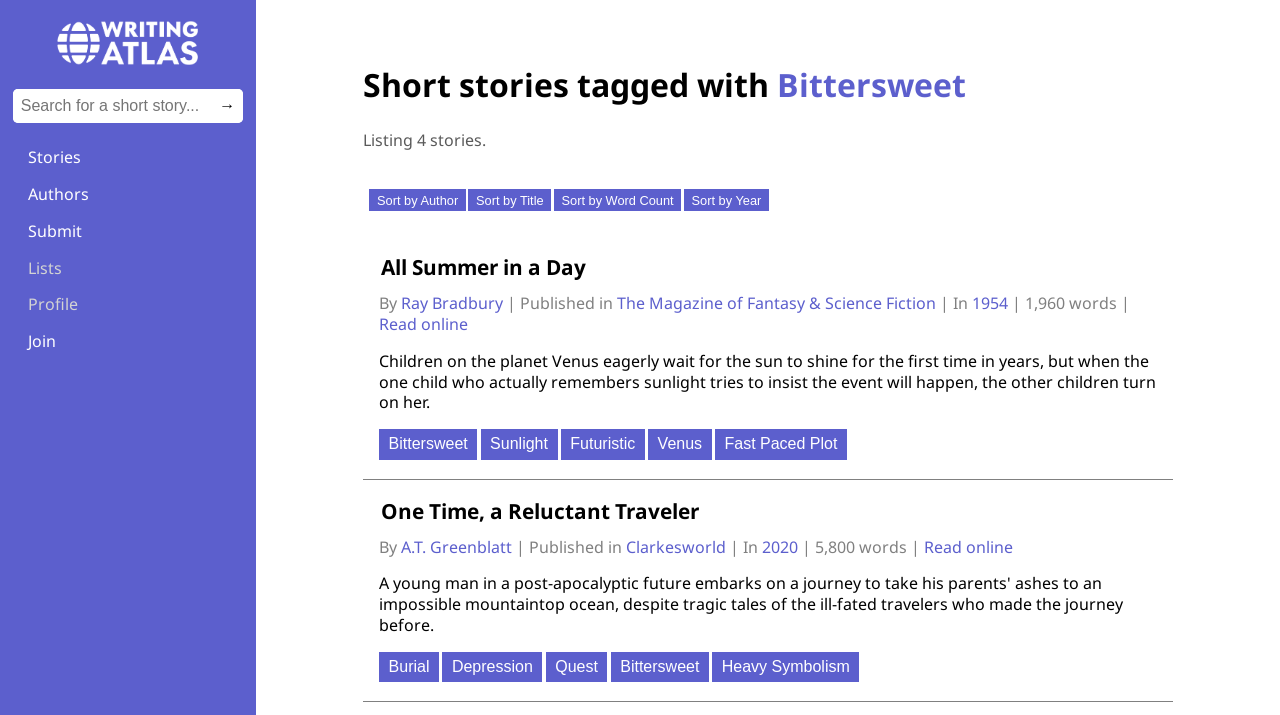Describe the entire webpage, focusing on both content and design.

The webpage is about Bittersweet Short Stories, a collection of short stories with a focus on writing. At the top left, there is a logo image with a link, accompanied by a search bar with a button to the right. Below the search bar, there are four navigation links: "Stories", "Authors", "Submit", and "Join".

On the top right, there are two static text elements: "Lists" and "Profile". Below these, there is a section with a heading "Short stories tagged with" followed by the tag "Bittersweet". This section lists four short stories, each with its title, author, publication information, and word count. The stories are listed in a vertical column, with the first story starting from the top left.

Each story has a brief summary, and below the summary, there are links to read the story online. The stories are categorized by tags, such as "Bittersweet", "Sunlight", "Futuristic", and "Venus". There are also buttons to sort the stories by author, title, word count, or year.

The webpage has a clean and organized layout, making it easy to navigate and find specific short stories. The use of categorization and sorting options allows users to explore the collection of stories efficiently.